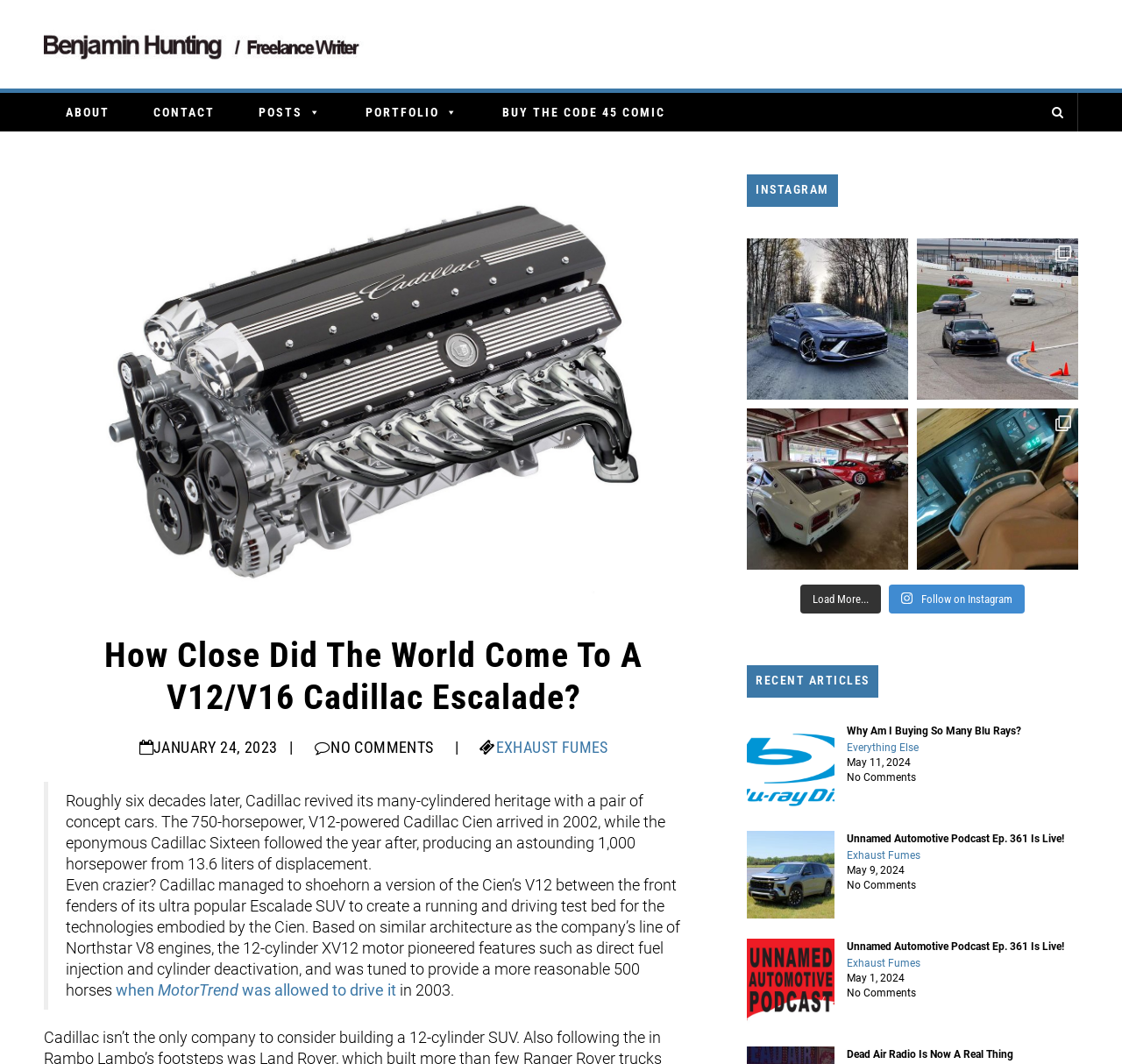What is the name of the SUV mentioned in the article?
Refer to the image and offer an in-depth and detailed answer to the question.

The article mentions that Cadillac managed to shoehorn a version of the Cien’s V12 between the front fenders of its ultra popular Escalade SUV, indicating that the SUV mentioned is the Escalade.